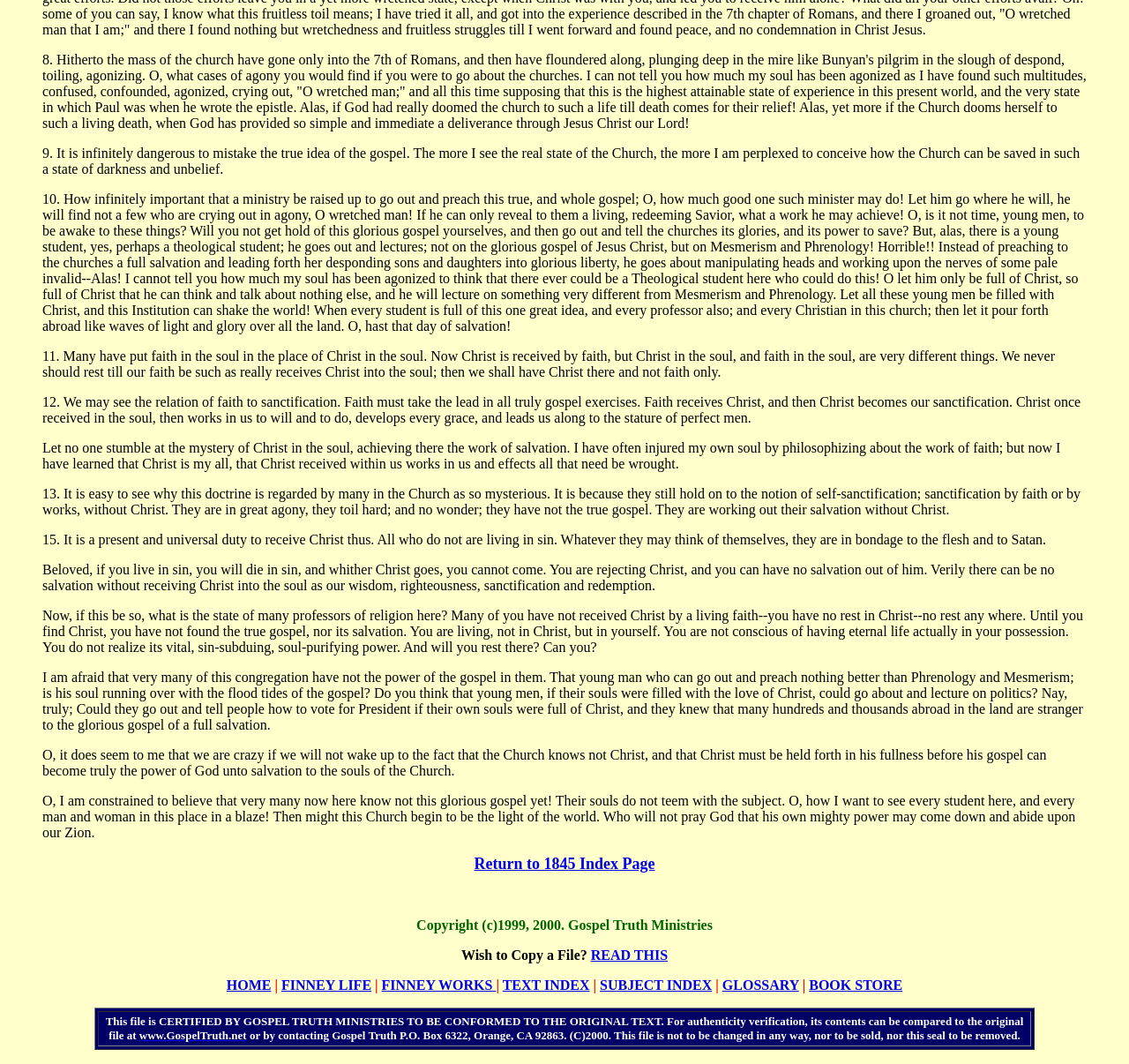Please find the bounding box for the following UI element description. Provide the coordinates in (top-left x, top-left y, bottom-right x, bottom-right y) format, with values between 0 and 1: READ THIS

[0.523, 0.891, 0.591, 0.905]